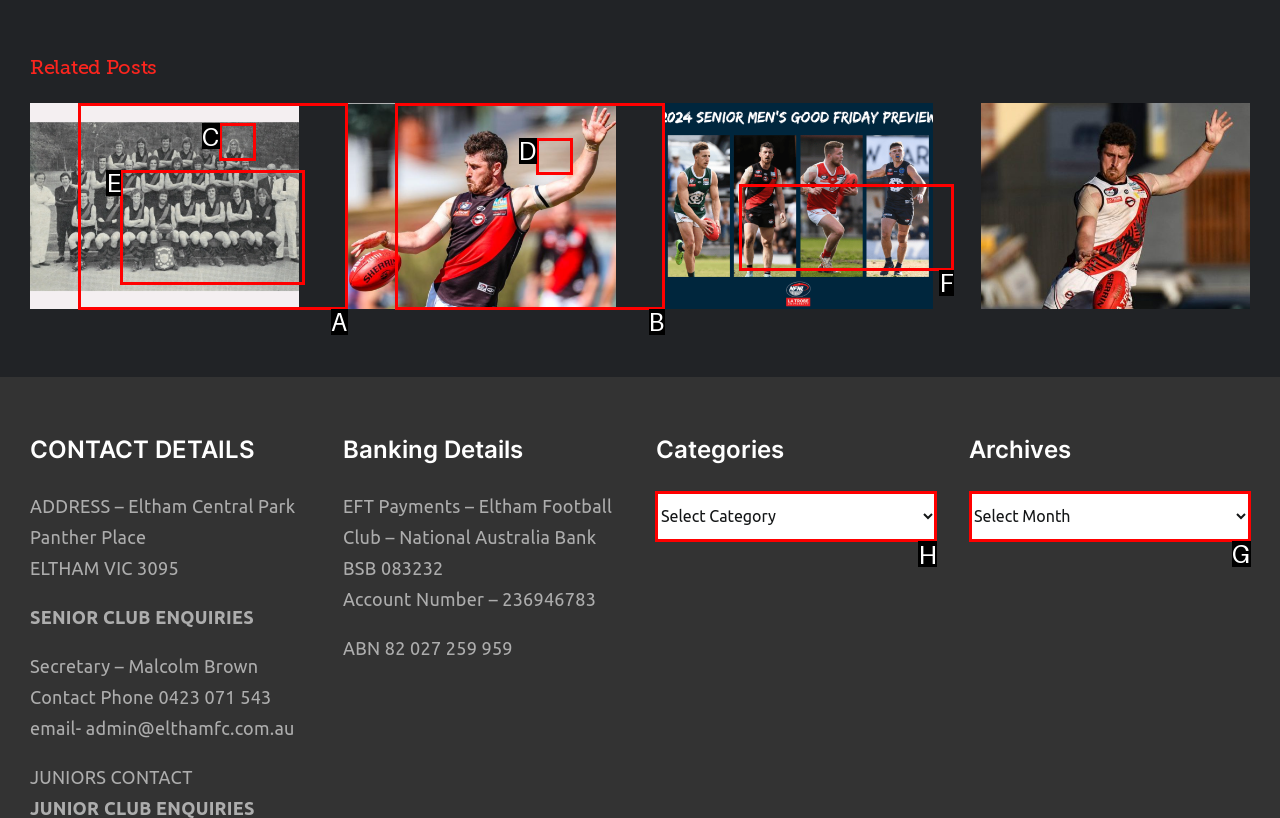Determine which UI element you should click to perform the task: Select an option from the 'Categories' dropdown
Provide the letter of the correct option from the given choices directly.

H